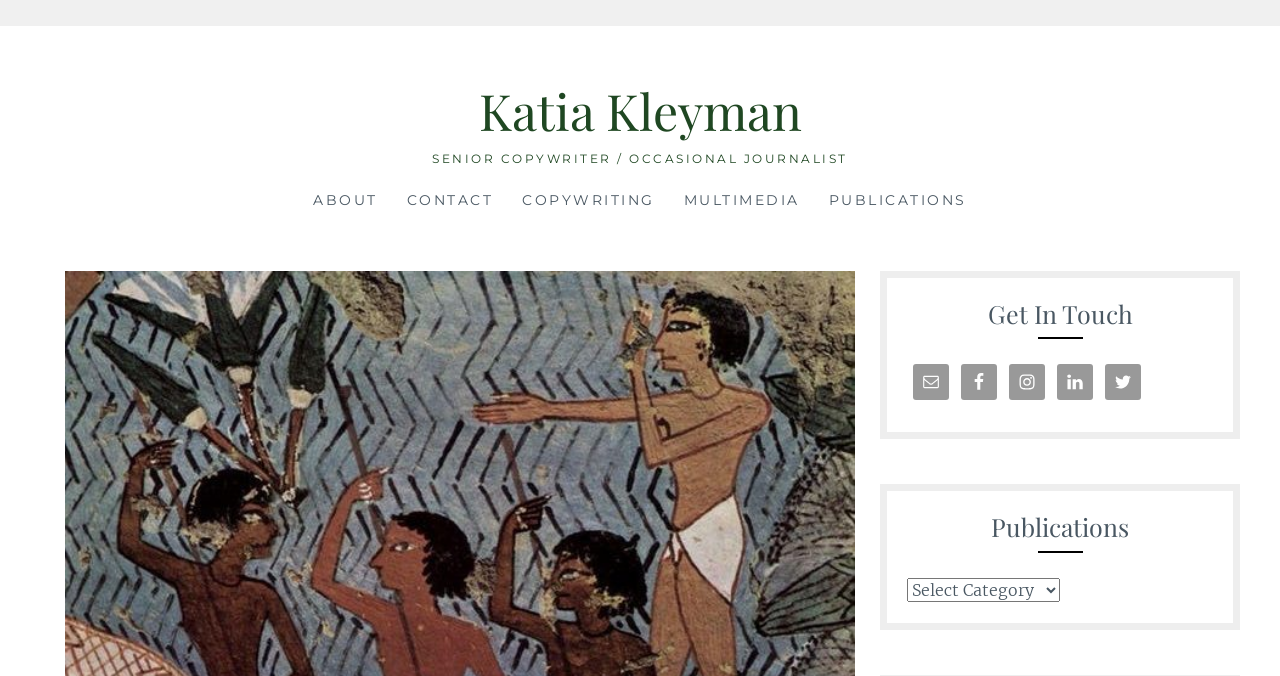Show the bounding box coordinates of the element that should be clicked to complete the task: "Select an option from the 'Publications' combobox".

[0.709, 0.854, 0.828, 0.89]